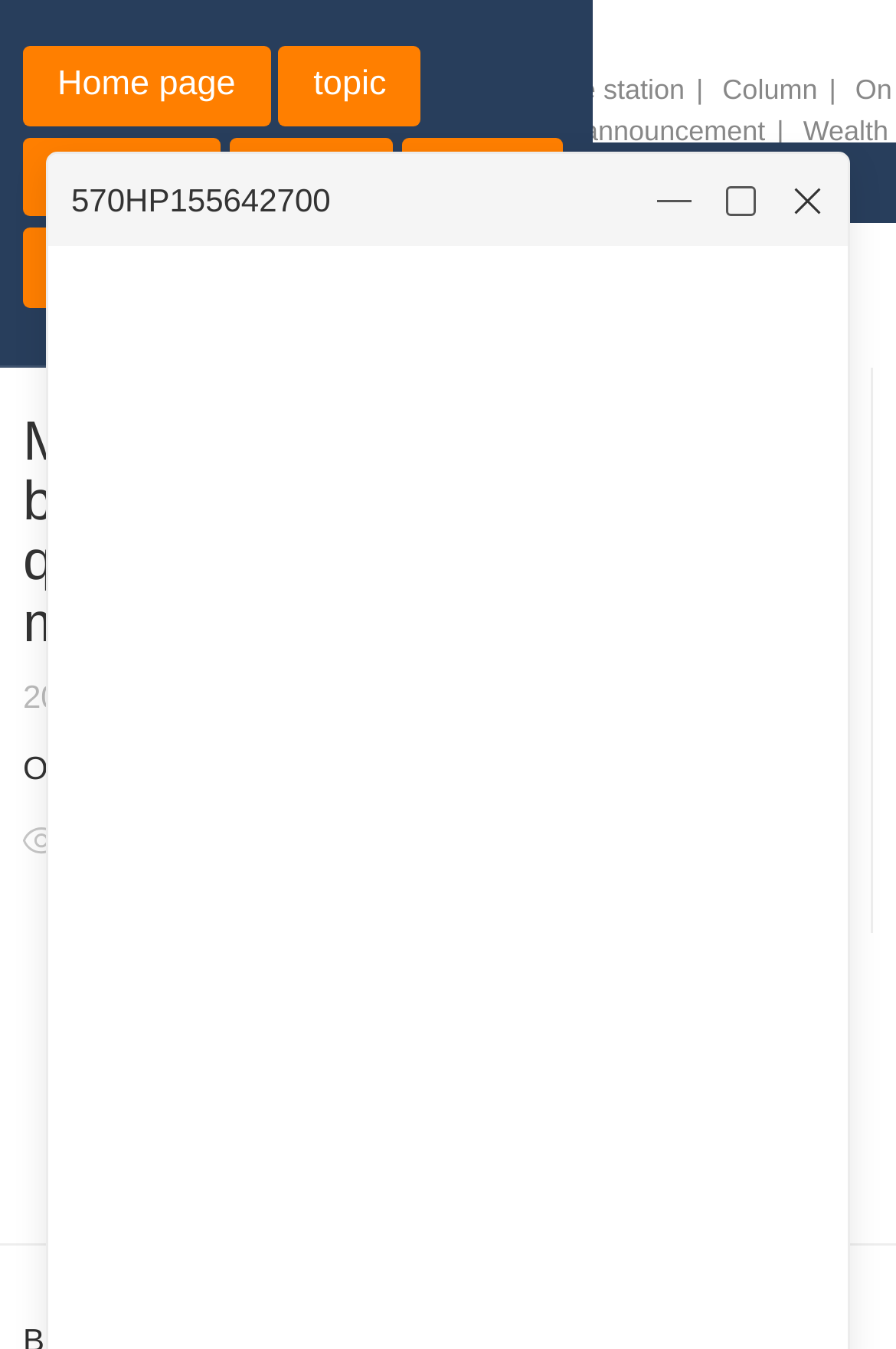Identify the bounding box coordinates of the specific part of the webpage to click to complete this instruction: "View on site Q & A".

[0.026, 0.555, 0.241, 0.582]